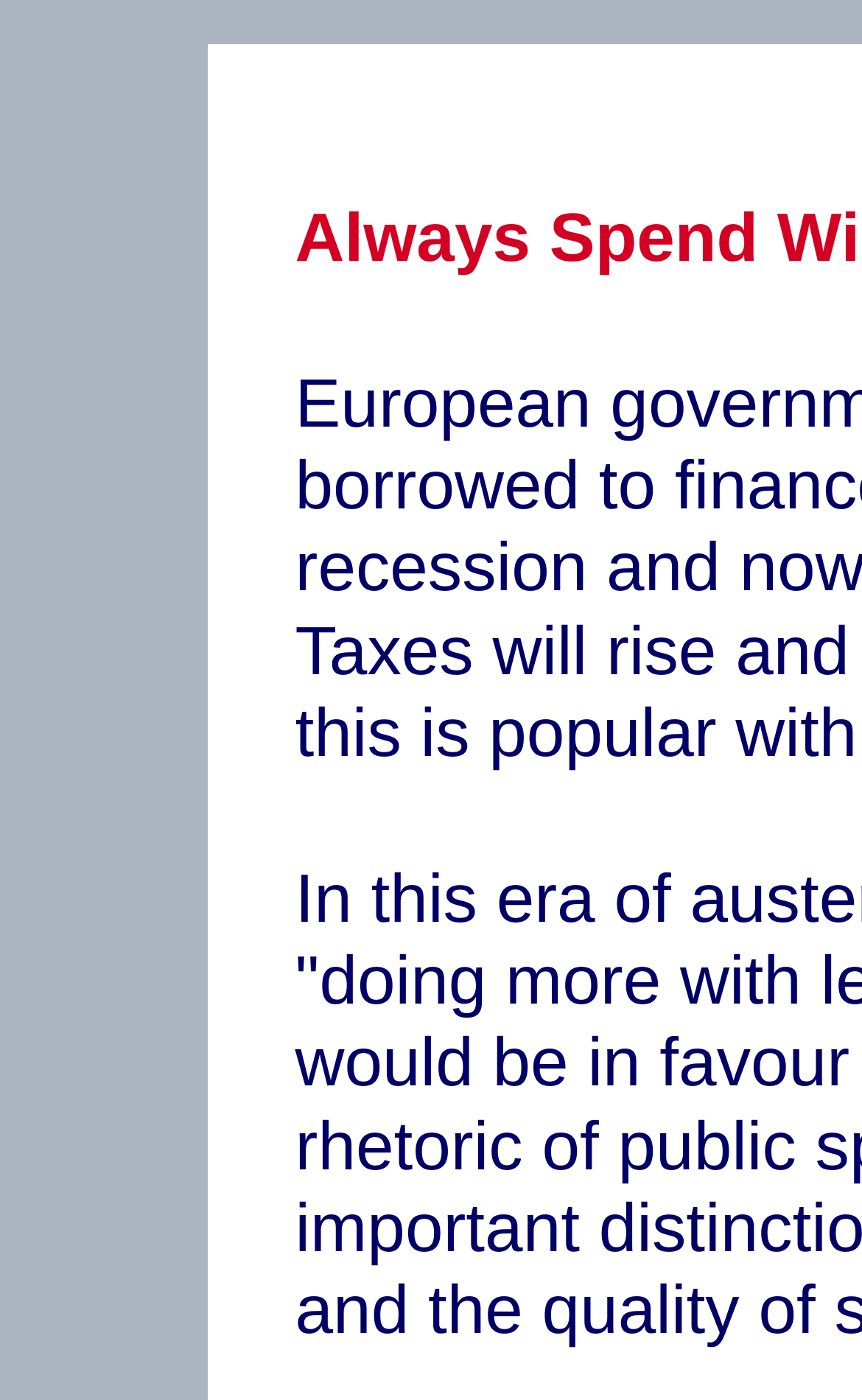Using the webpage screenshot and the element description name="top", determine the bounding box coordinates. Specify the coordinates in the format (top-left x, top-left y, bottom-right x, bottom-right y) with values ranging from 0 to 1.

[0.24, 0.013, 0.342, 0.038]